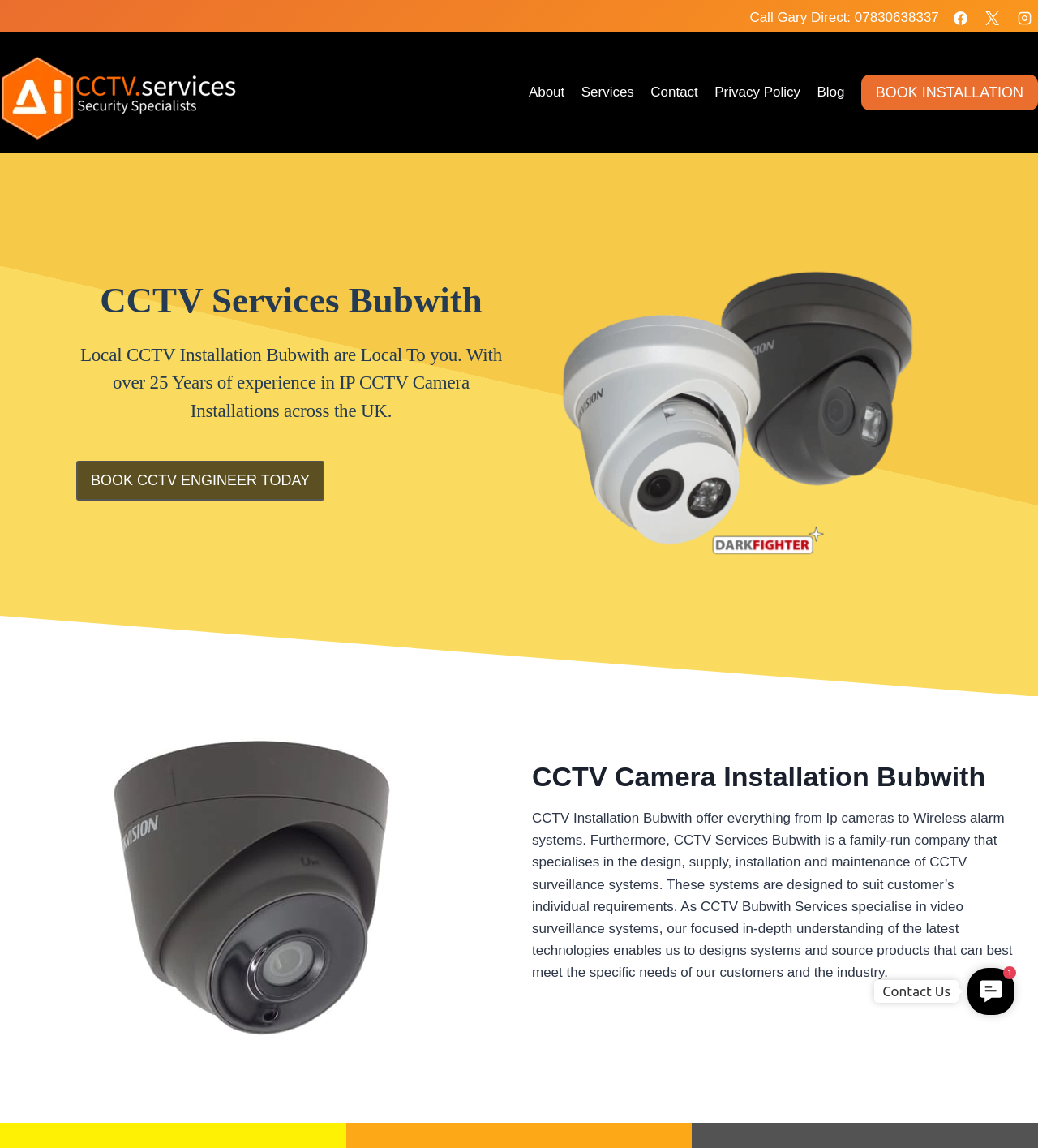How many navigation links are available in the primary navigation menu?
Answer the question with just one word or phrase using the image.

5